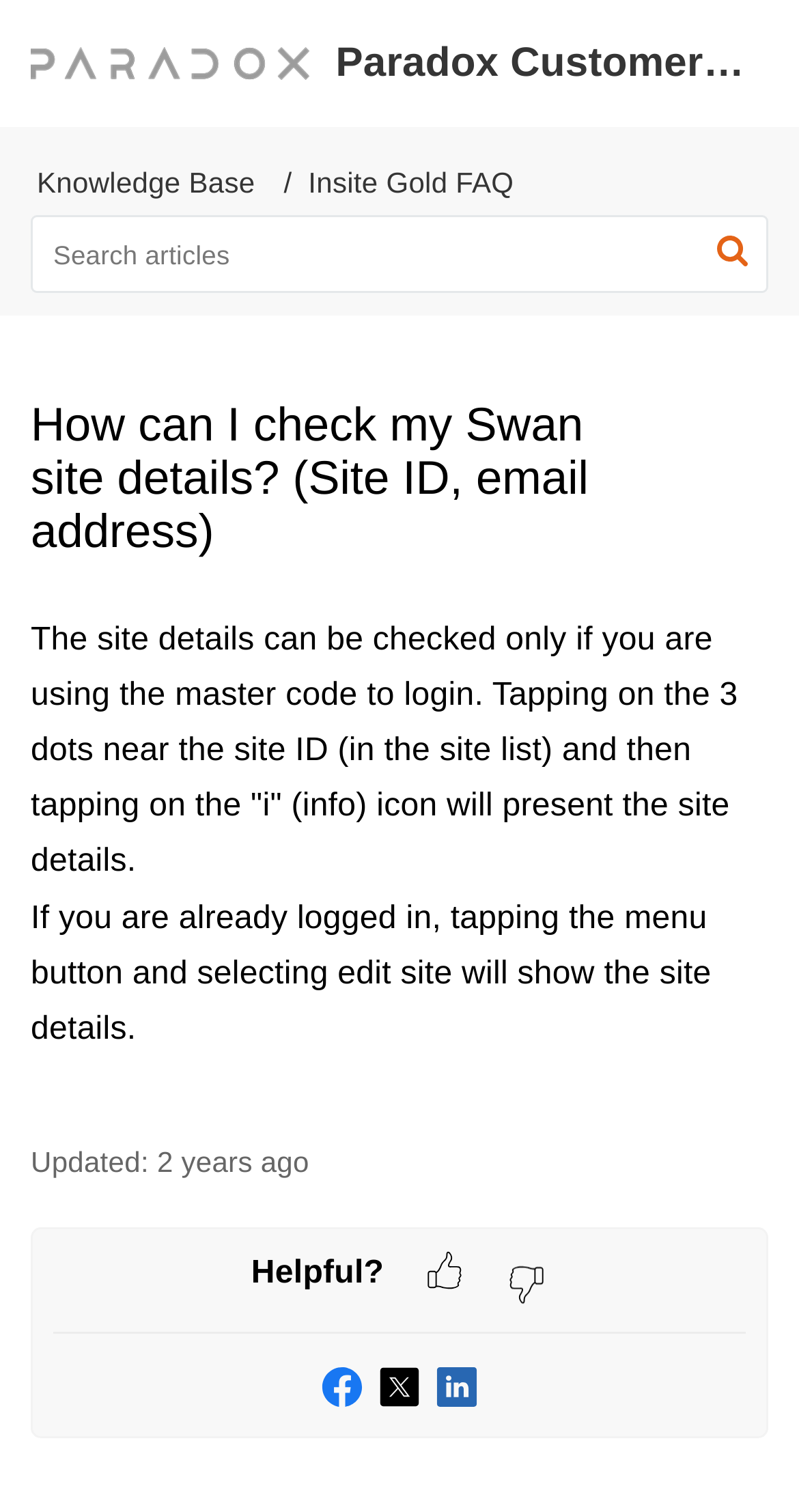Can you find and generate the webpage's heading?

How can I check my Swan site details? (Site ID, email address)